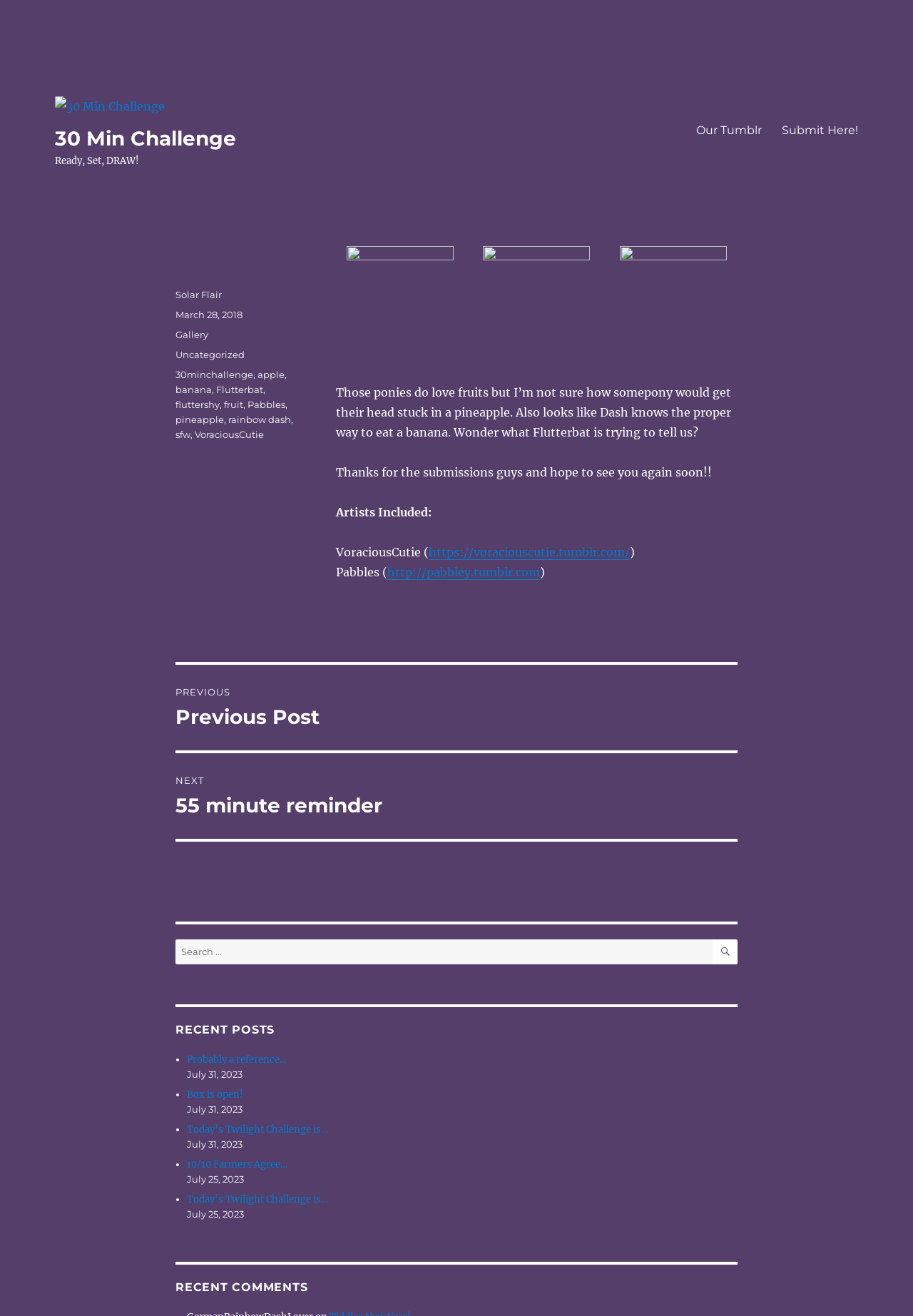Refer to the image and offer a detailed explanation in response to the question: Who is the author of this post?

The author of this post is Solar Flair, as indicated by the link 'Solar Flair' in the footer section of the webpage.